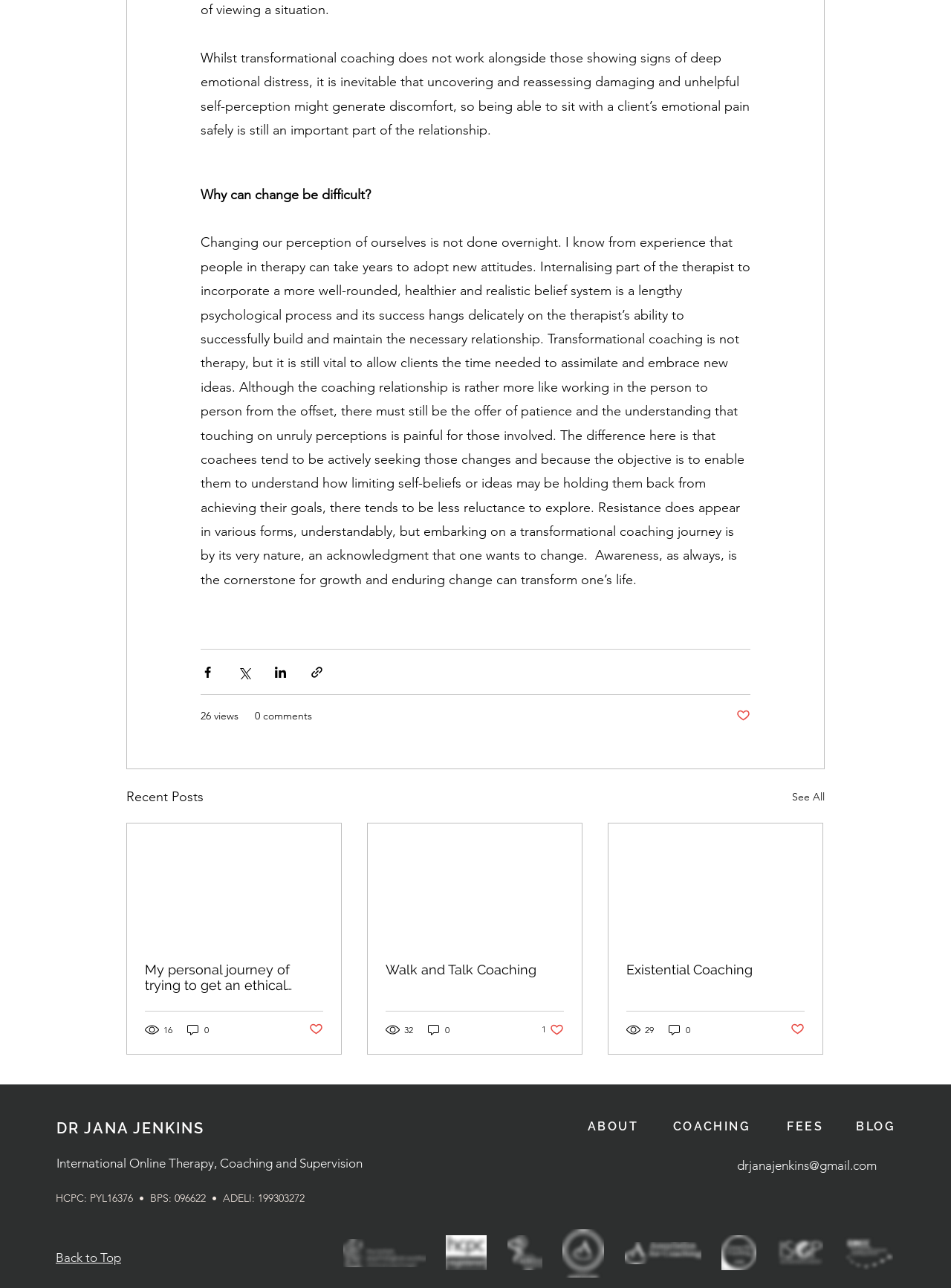How many views does the second article have?
Could you answer the question with a detailed and thorough explanation?

According to the generic element with ID 884, the second article has 16 views.